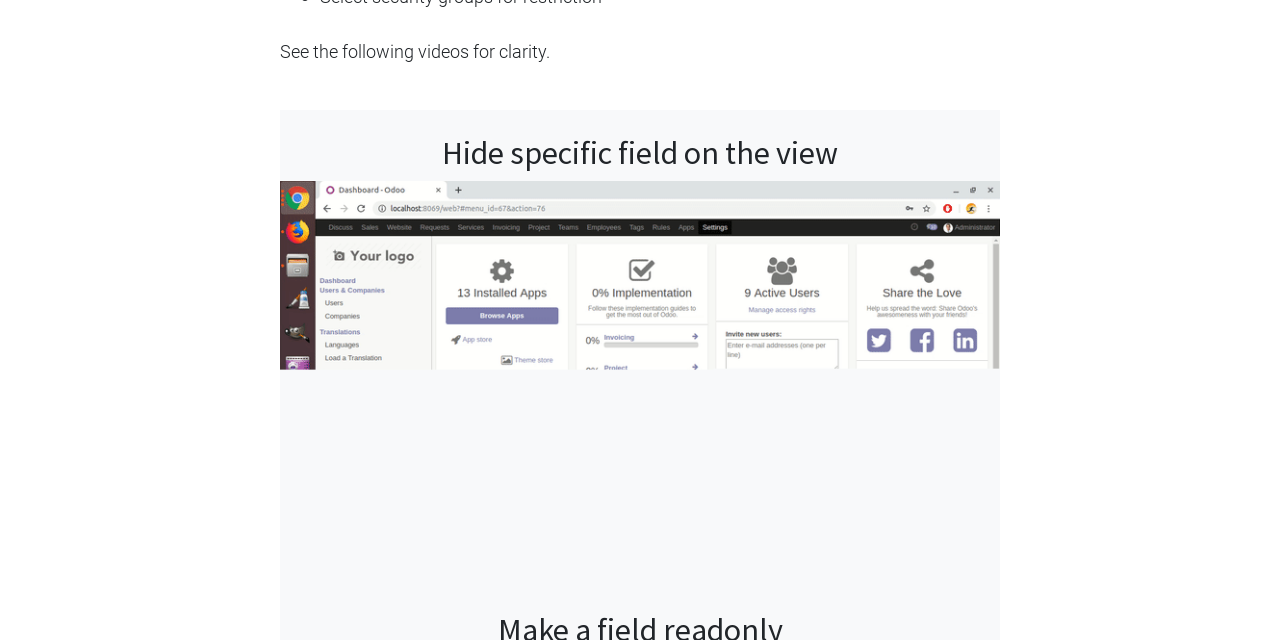Using the webpage screenshot and the element description Bureaucrat Documentation, determine the bounding box coordinates. Specify the coordinates in the format (top-left x, top-left y, bottom-right x, bottom-right y) with values ranging from 0 to 1.

[0.577, 0.734, 0.743, 0.767]